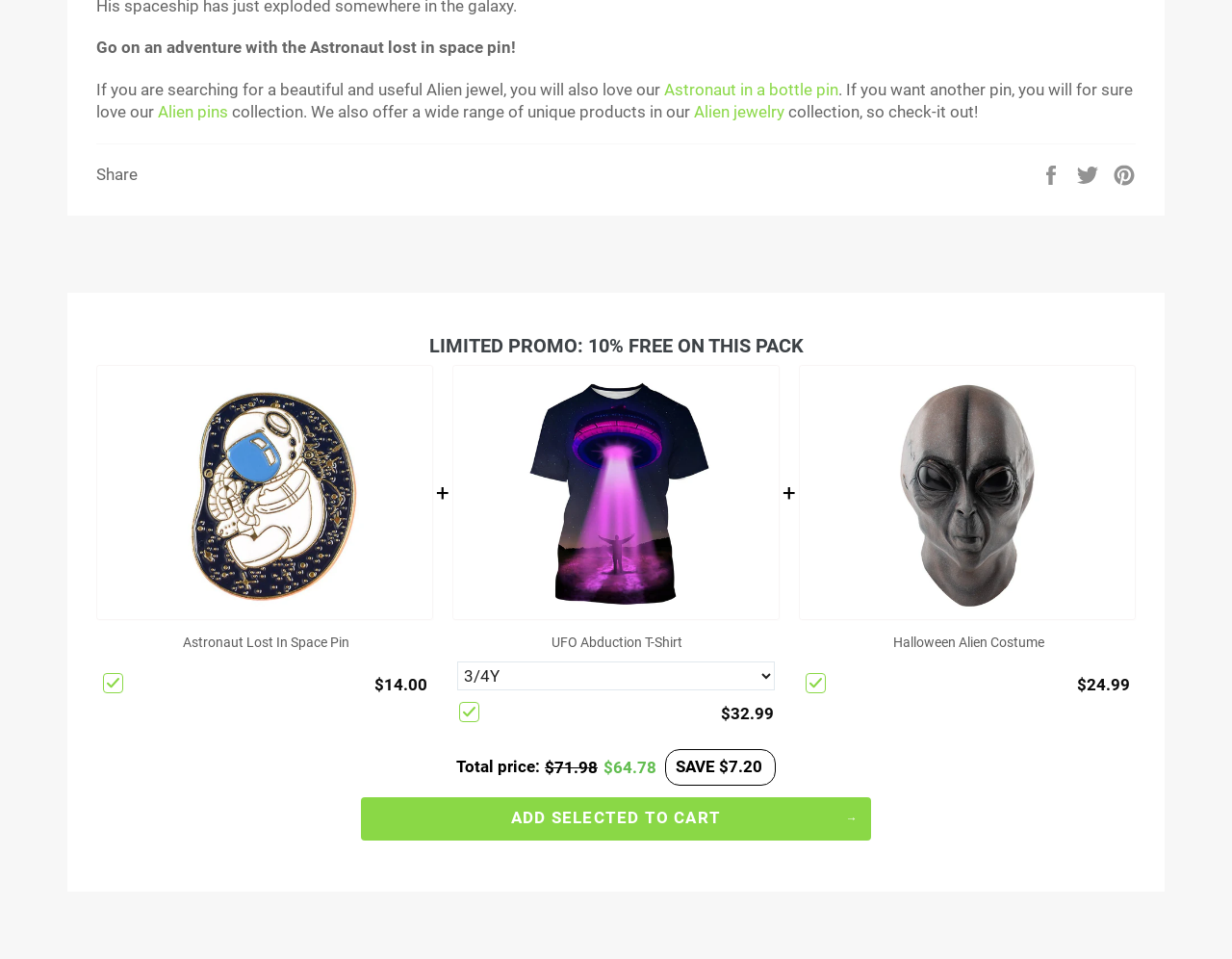Please find the bounding box coordinates of the element that you should click to achieve the following instruction: "Add selected to cart". The coordinates should be presented as four float numbers between 0 and 1: [left, top, right, bottom].

[0.415, 0.843, 0.585, 0.863]